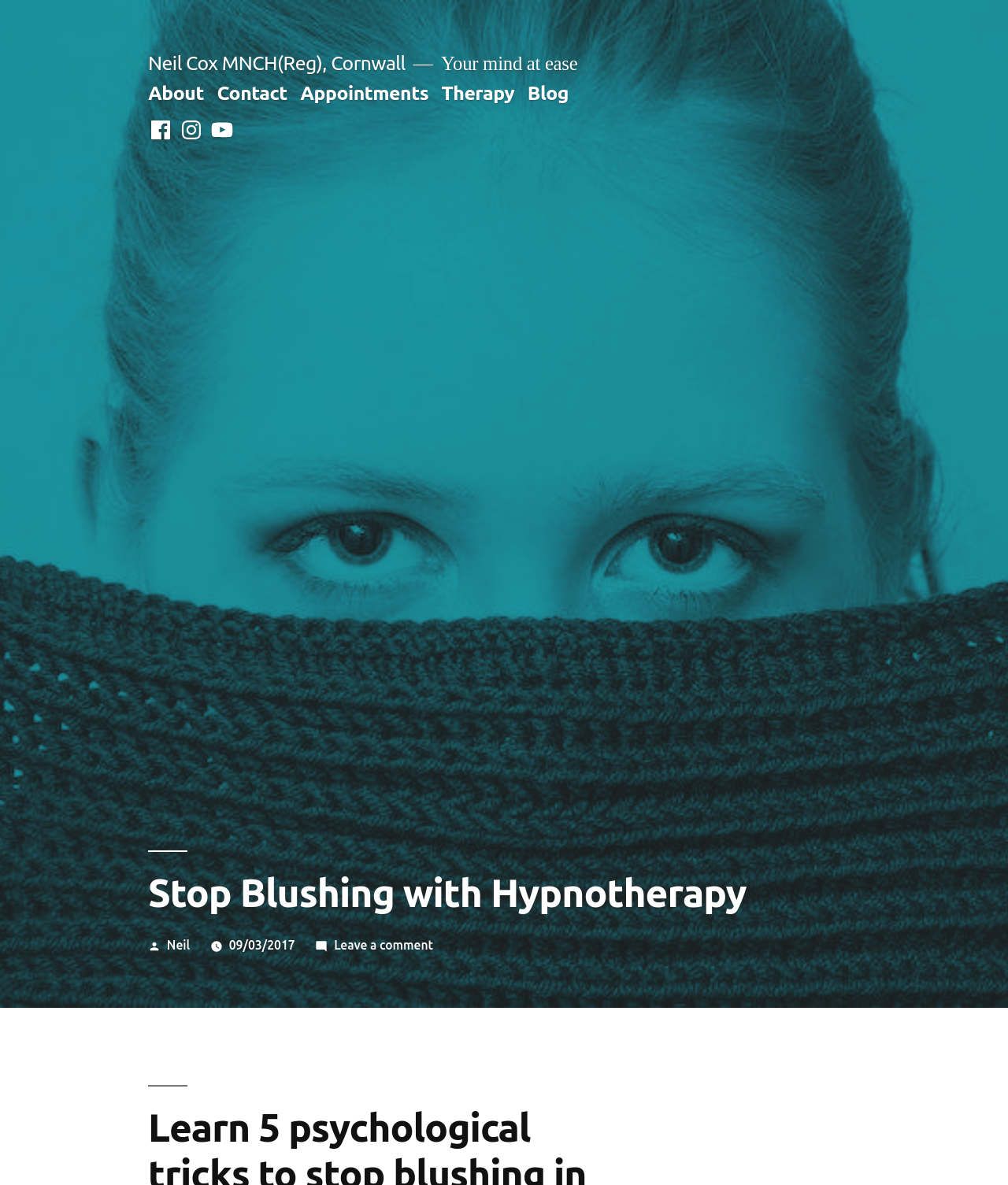Please determine the bounding box coordinates of the element's region to click in order to carry out the following instruction: "Visit Neil's homepage". The coordinates should be four float numbers between 0 and 1, i.e., [left, top, right, bottom].

[0.165, 0.791, 0.188, 0.803]